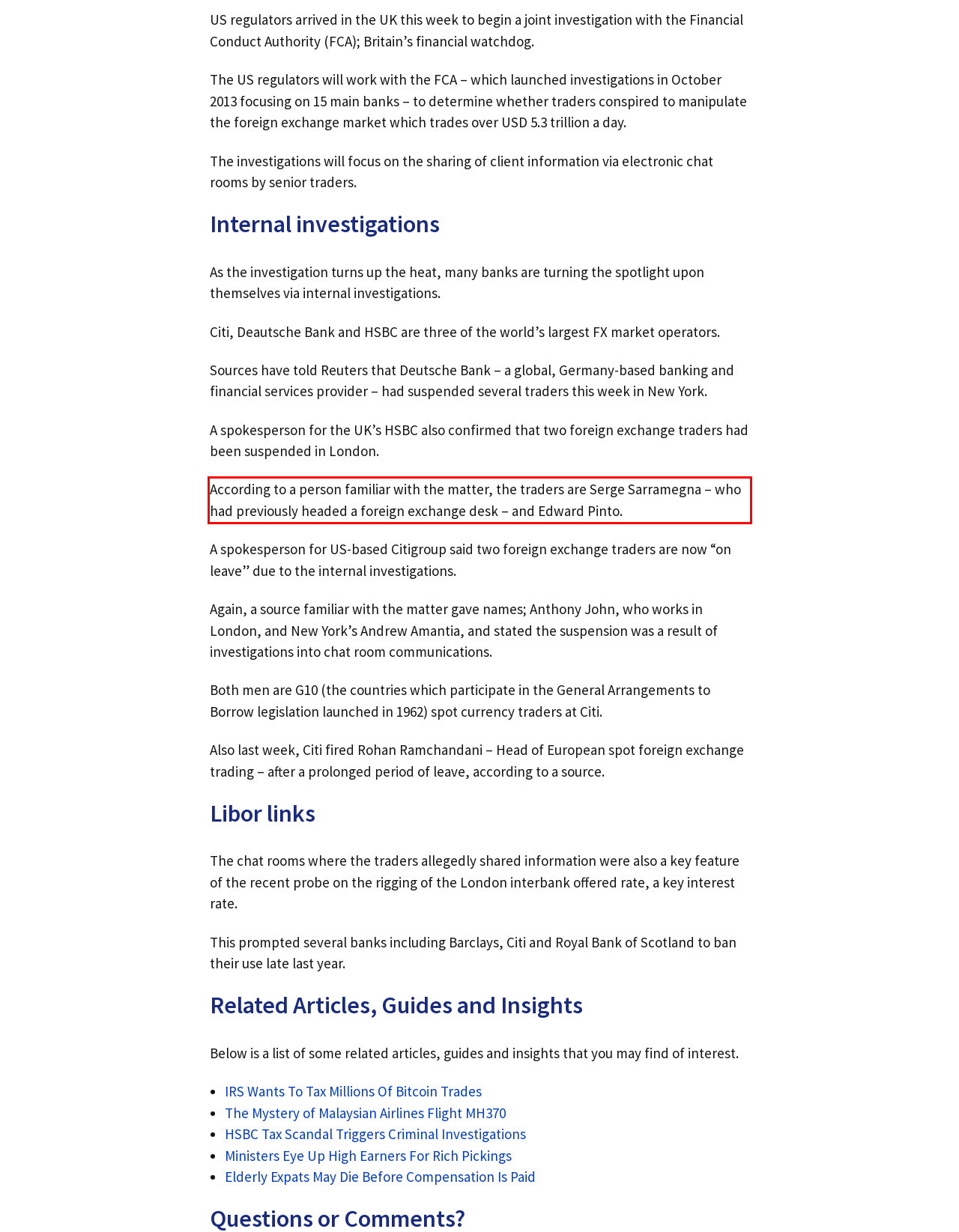You are provided with a screenshot of a webpage featuring a red rectangle bounding box. Extract the text content within this red bounding box using OCR.

According to a person familiar with the matter, the traders are Serge Sarramegna – who had previously headed a foreign exchange desk – and Edward Pinto.